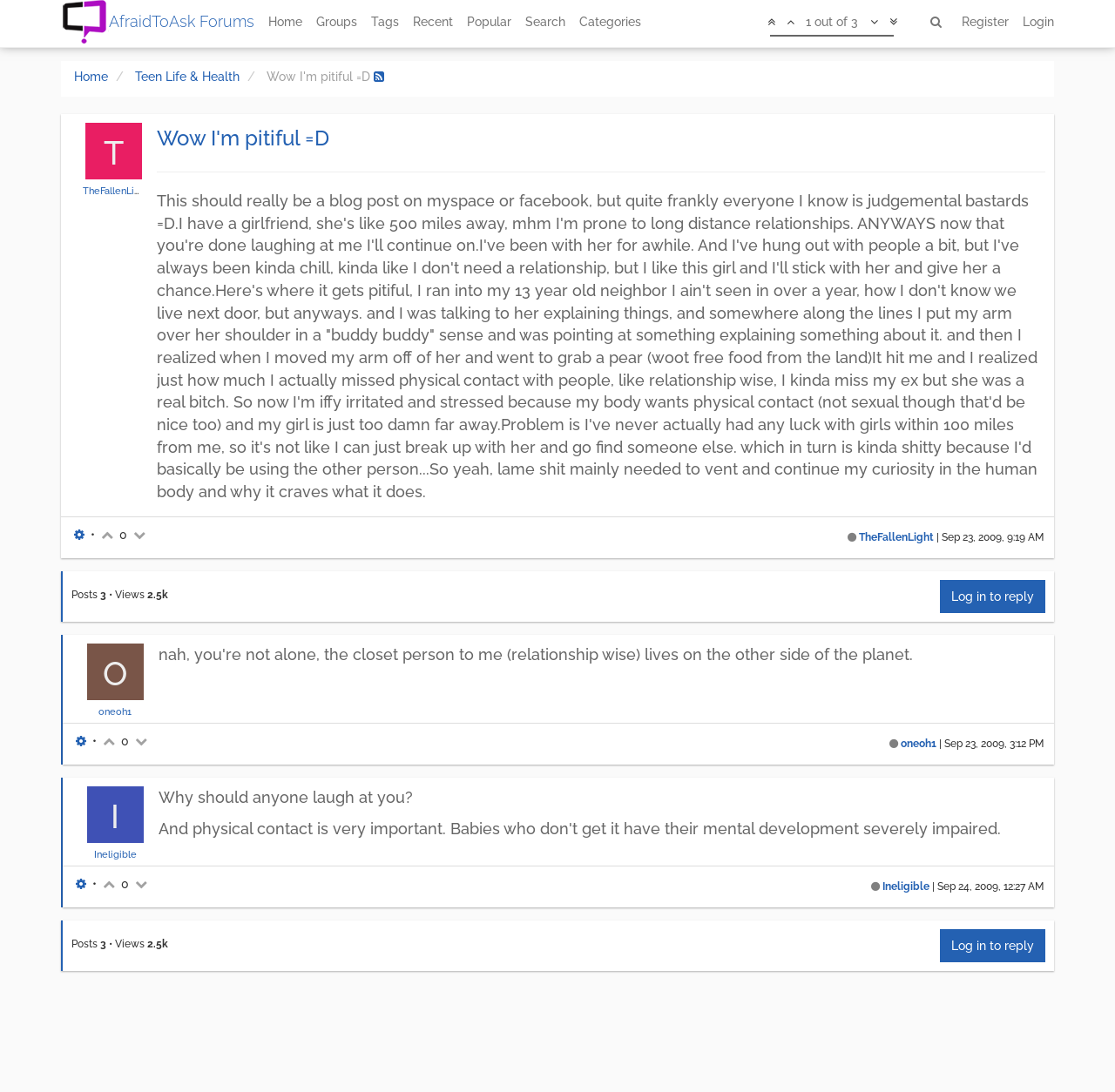How many posts does the user 'TheFallenLight' have?
Please look at the screenshot and answer using one word or phrase.

3